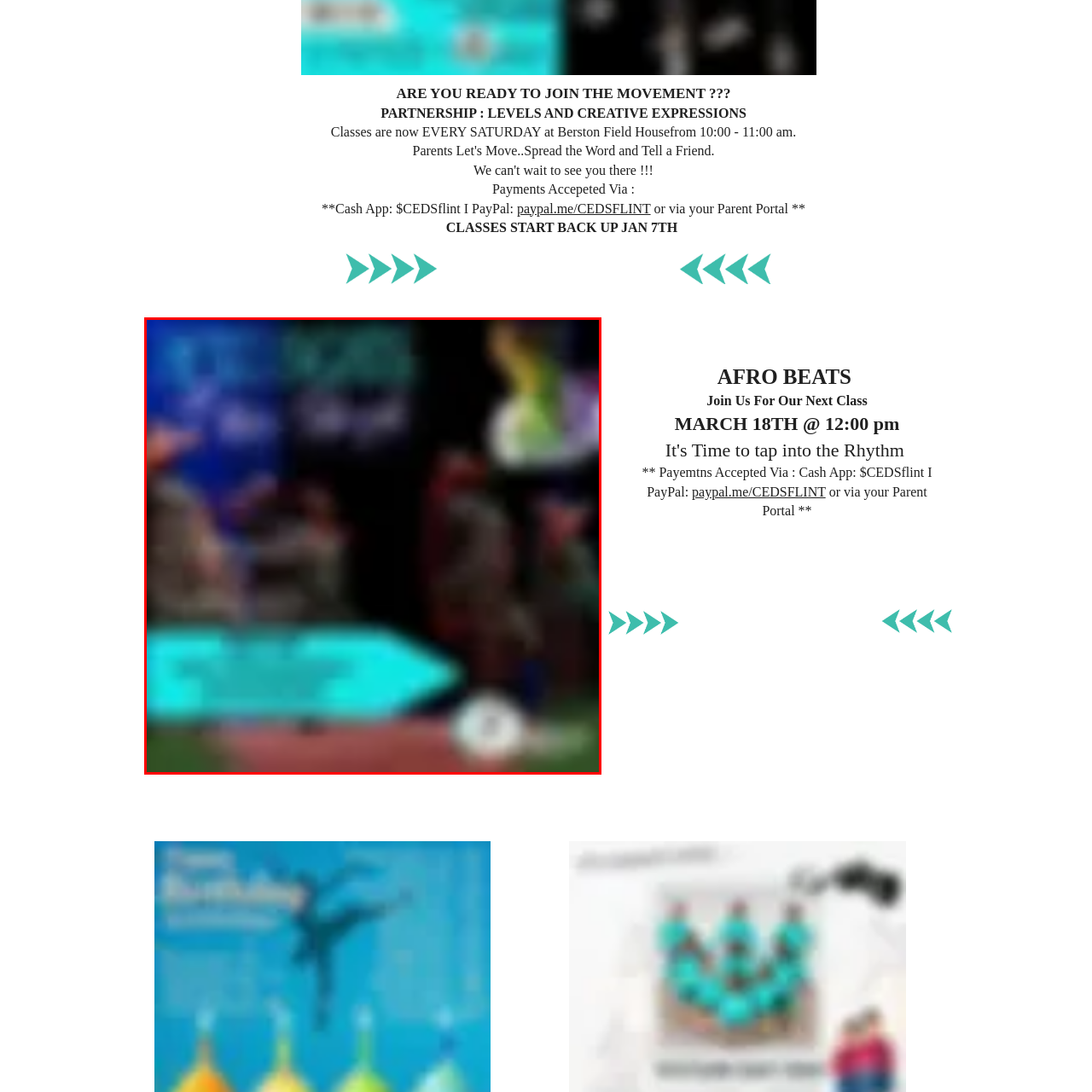Study the part of the image enclosed in the turquoise frame and answer the following question with detailed information derived from the image: 
What are the payment options for registration?

The graphic highlights the payment options for registration, which include Cash App and PayPal, making it accessible for interested individuals to sign up for the class.